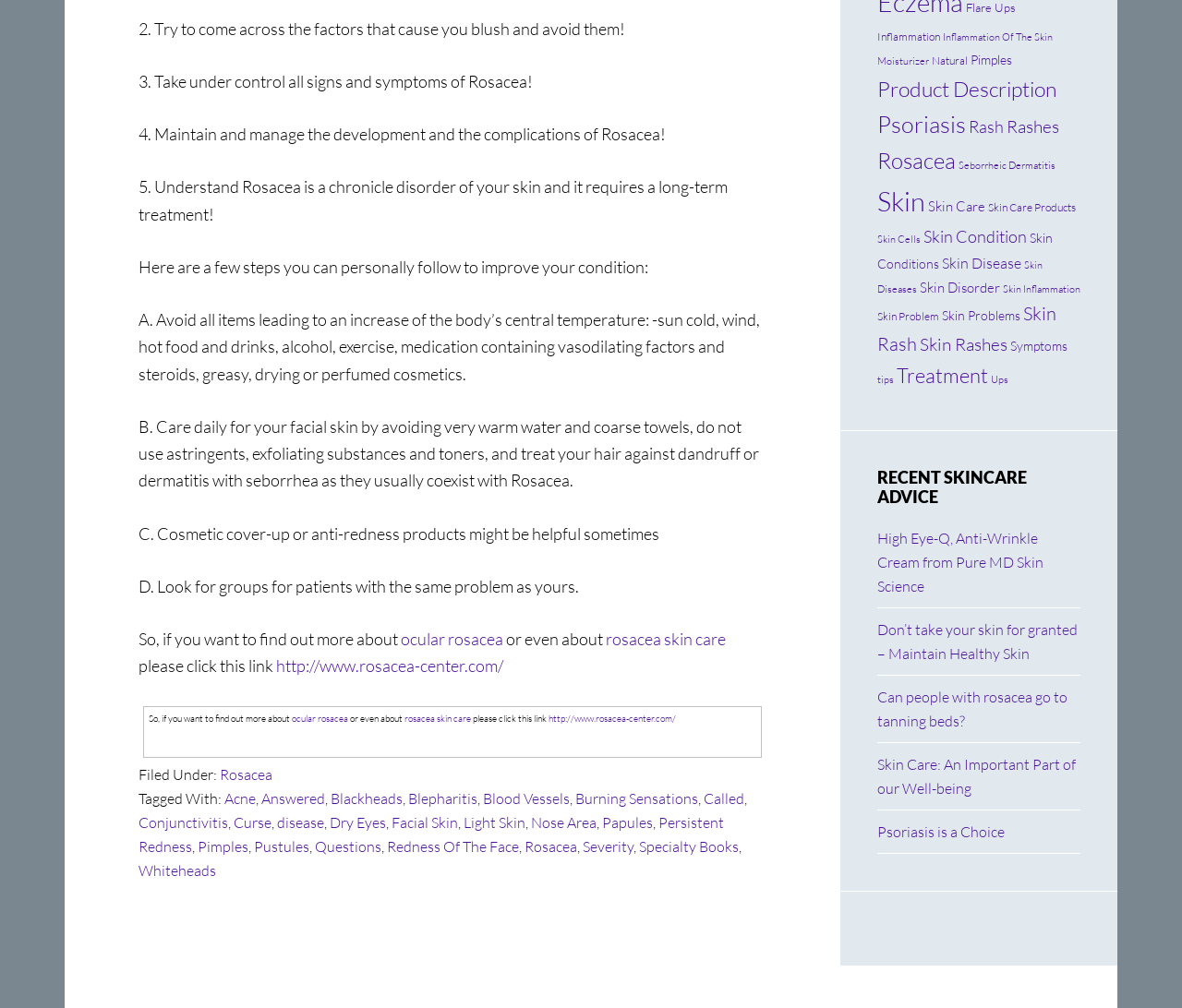Find the bounding box coordinates of the clickable region needed to perform the following instruction: "Explore the topic of Inflammation". The coordinates should be provided as four float numbers between 0 and 1, i.e., [left, top, right, bottom].

[0.742, 0.029, 0.795, 0.043]